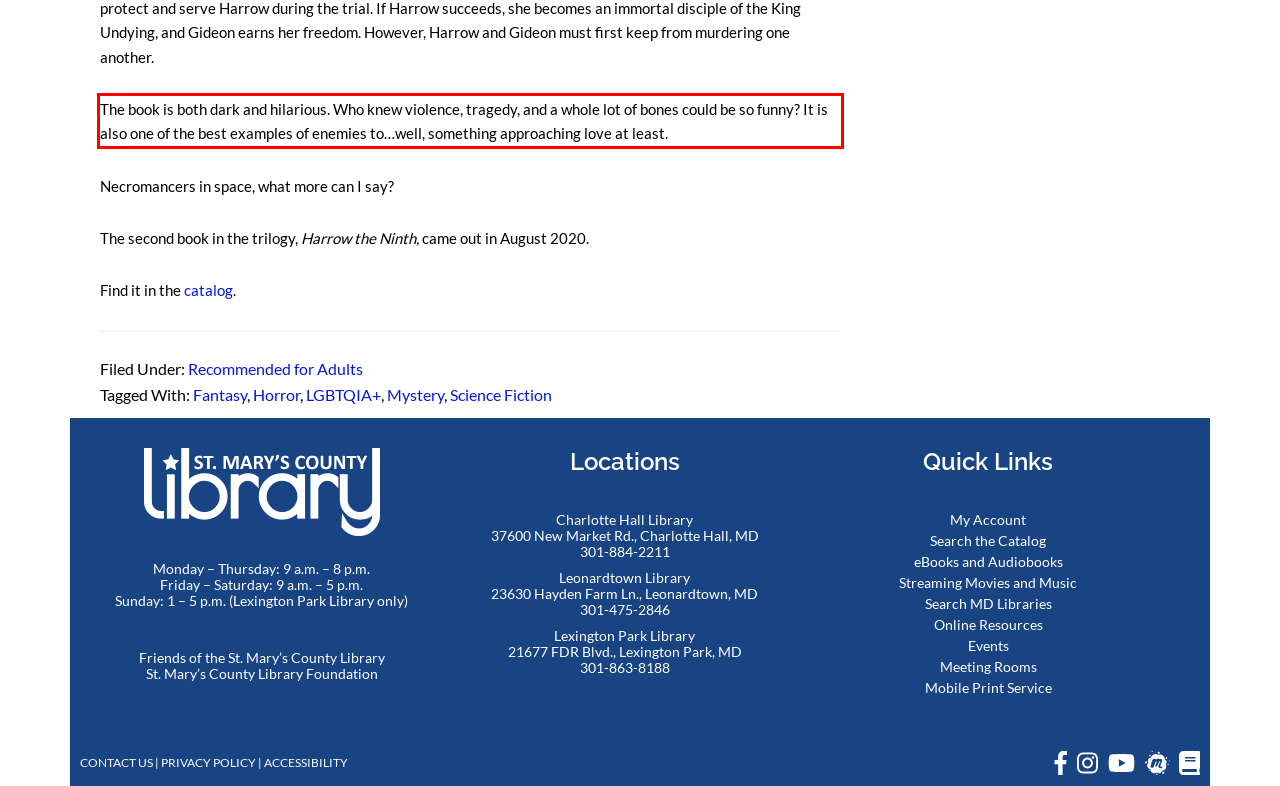Given a webpage screenshot with a red bounding box, perform OCR to read and deliver the text enclosed by the red bounding box.

The book is both dark and hilarious. Who knew violence, tragedy, and a whole lot of bones could be so funny? It is also one of the best examples of enemies to…well, something approaching love at least.